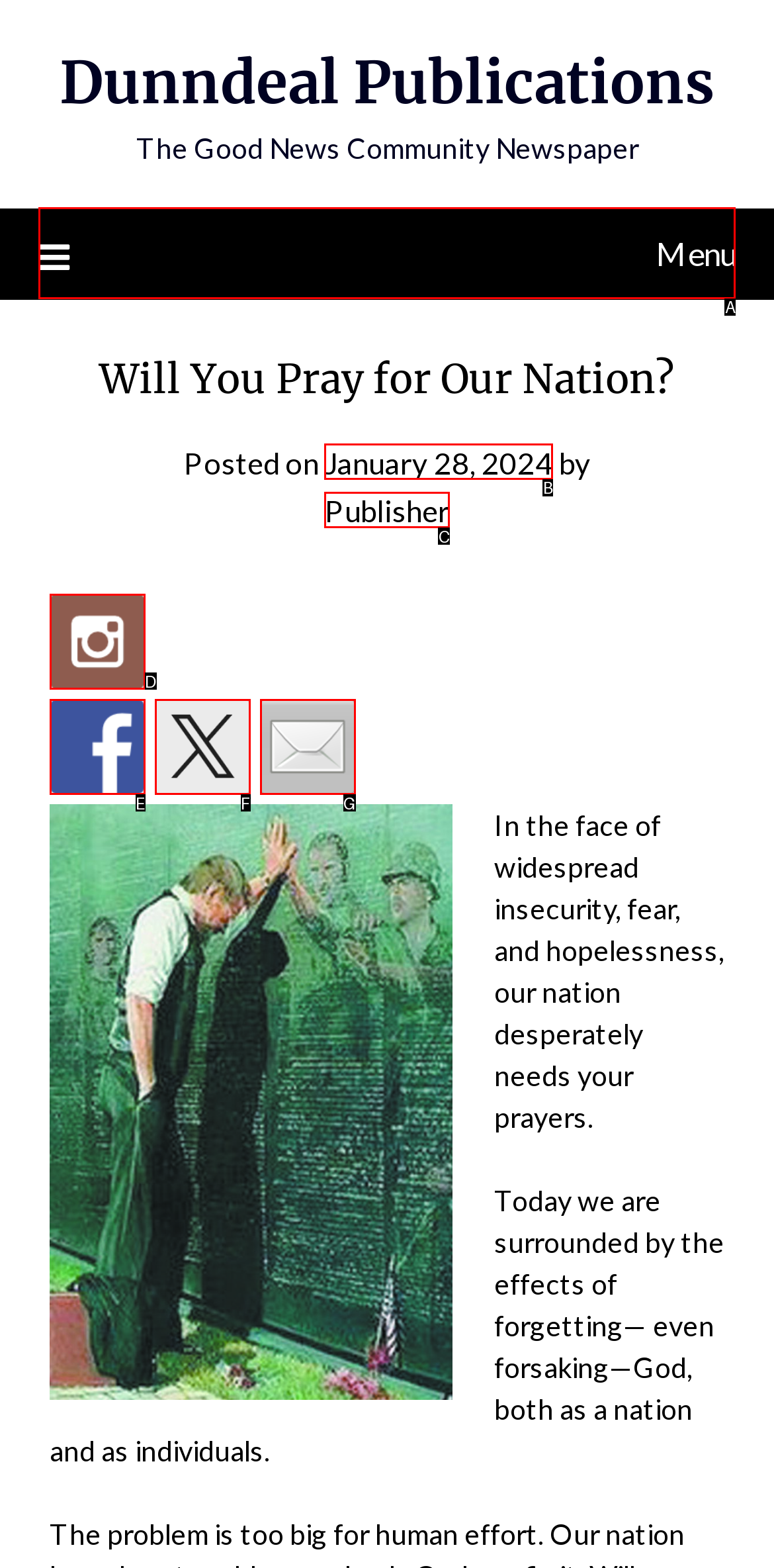Given the description: January 28, 2024January 29, 2024
Identify the letter of the matching UI element from the options.

B